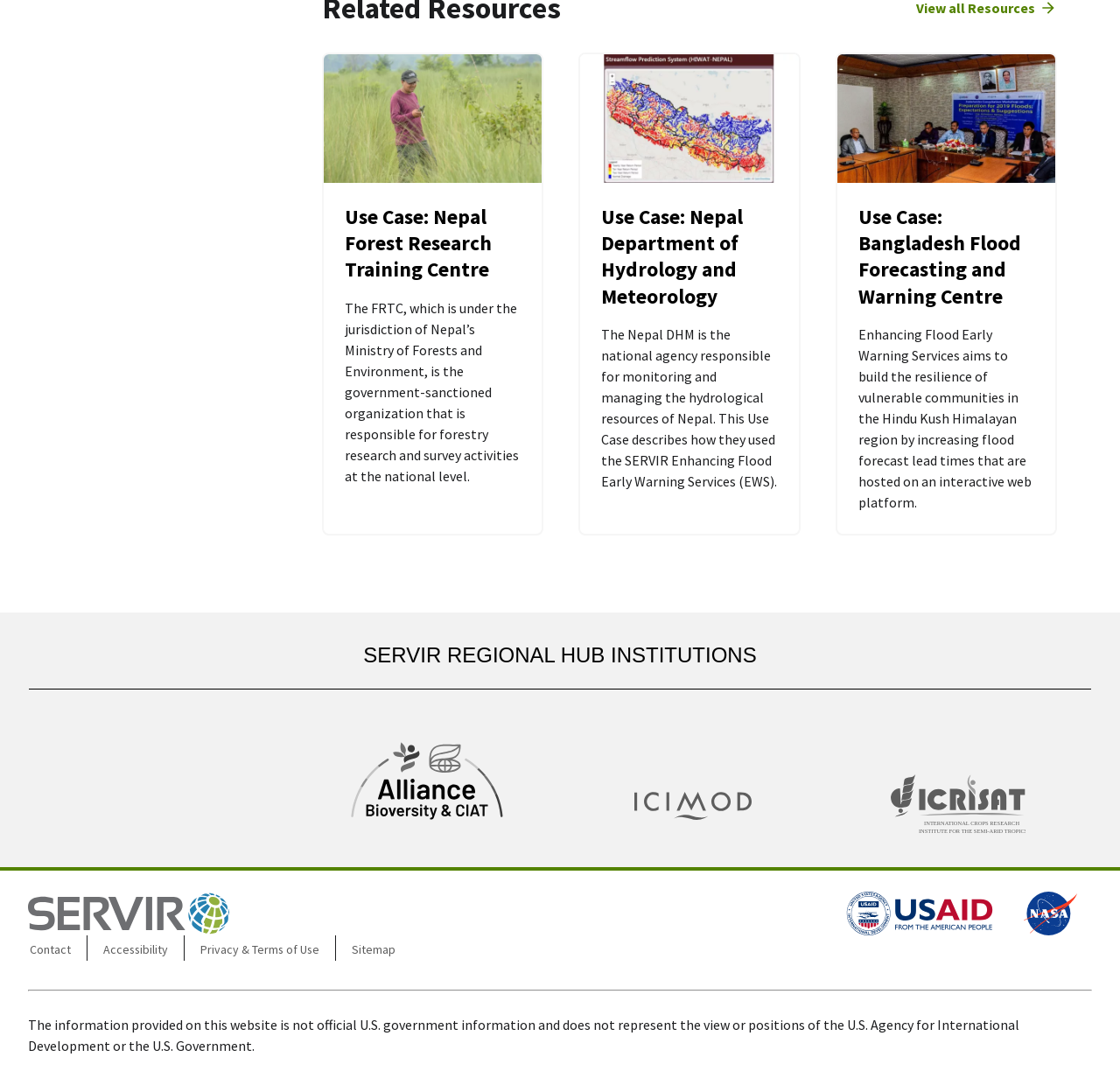Identify the bounding box coordinates for the element you need to click to achieve the following task: "Click on the link to learn about the Nepal Forest Research Training Centre". Provide the bounding box coordinates as four float numbers between 0 and 1, in the form [left, top, right, bottom].

[0.272, 0.049, 0.501, 0.5]